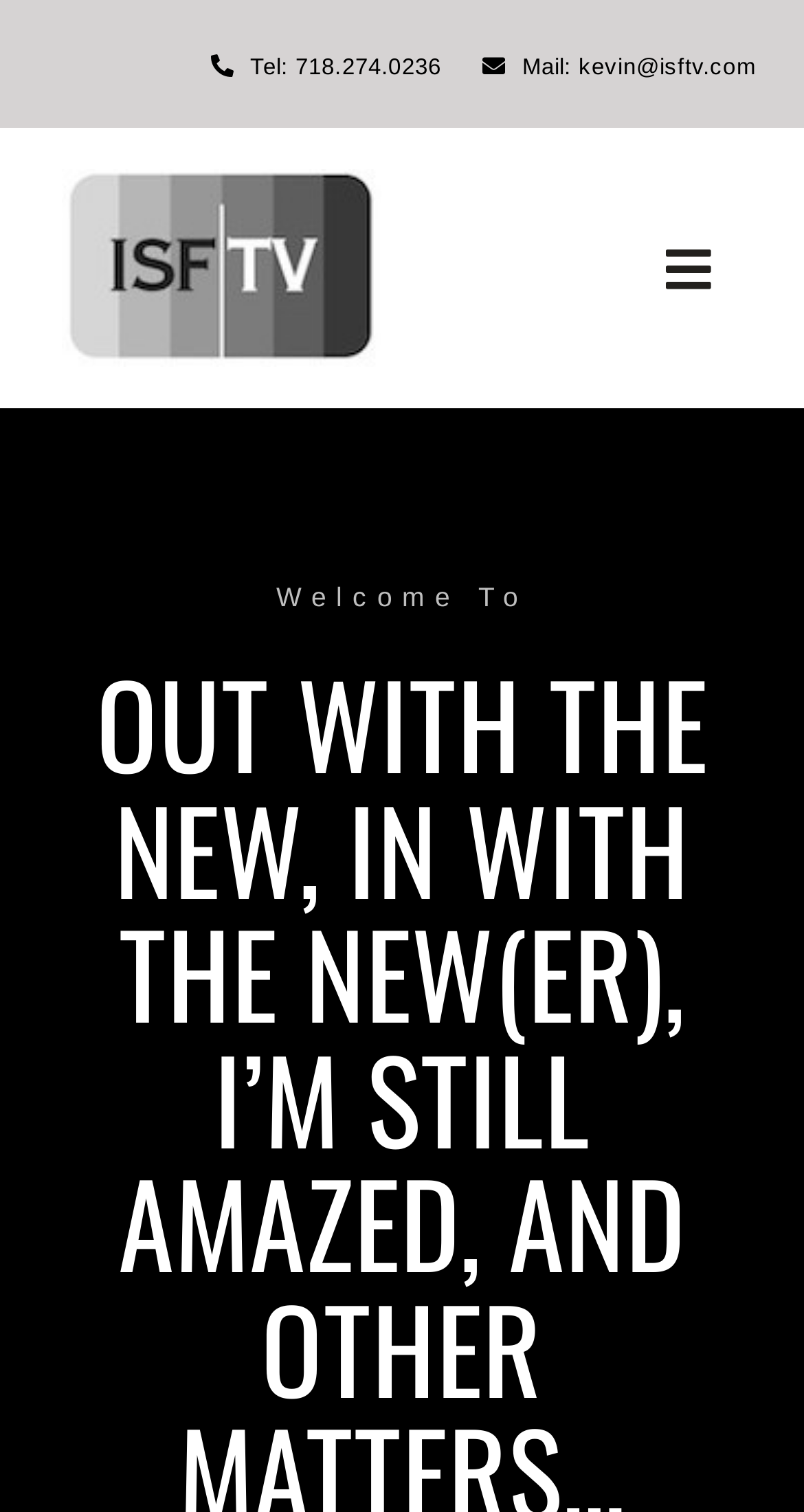Can you extract the headline from the webpage for me?

OUT WITH THE NEW, IN WITH THE NEW(ER), I’M STILL AMAZED, AND OTHER MATTERS…